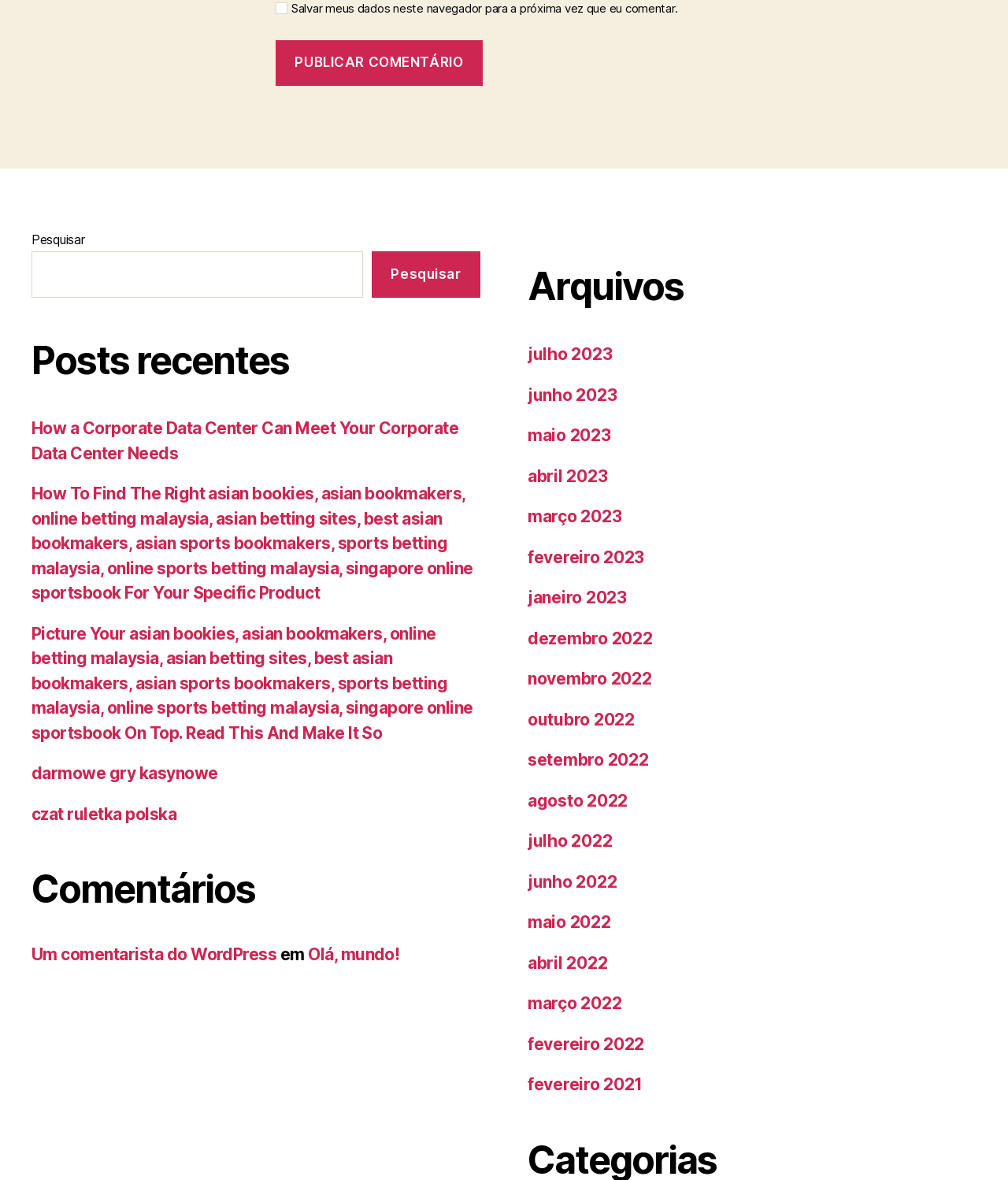Carefully examine the image and provide an in-depth answer to the question: What is the purpose of the search bar?

The search bar is labeled 'Pesquisar' and has a button with the same text. This suggests that the purpose of the search bar is to allow users to search for specific content on the website.